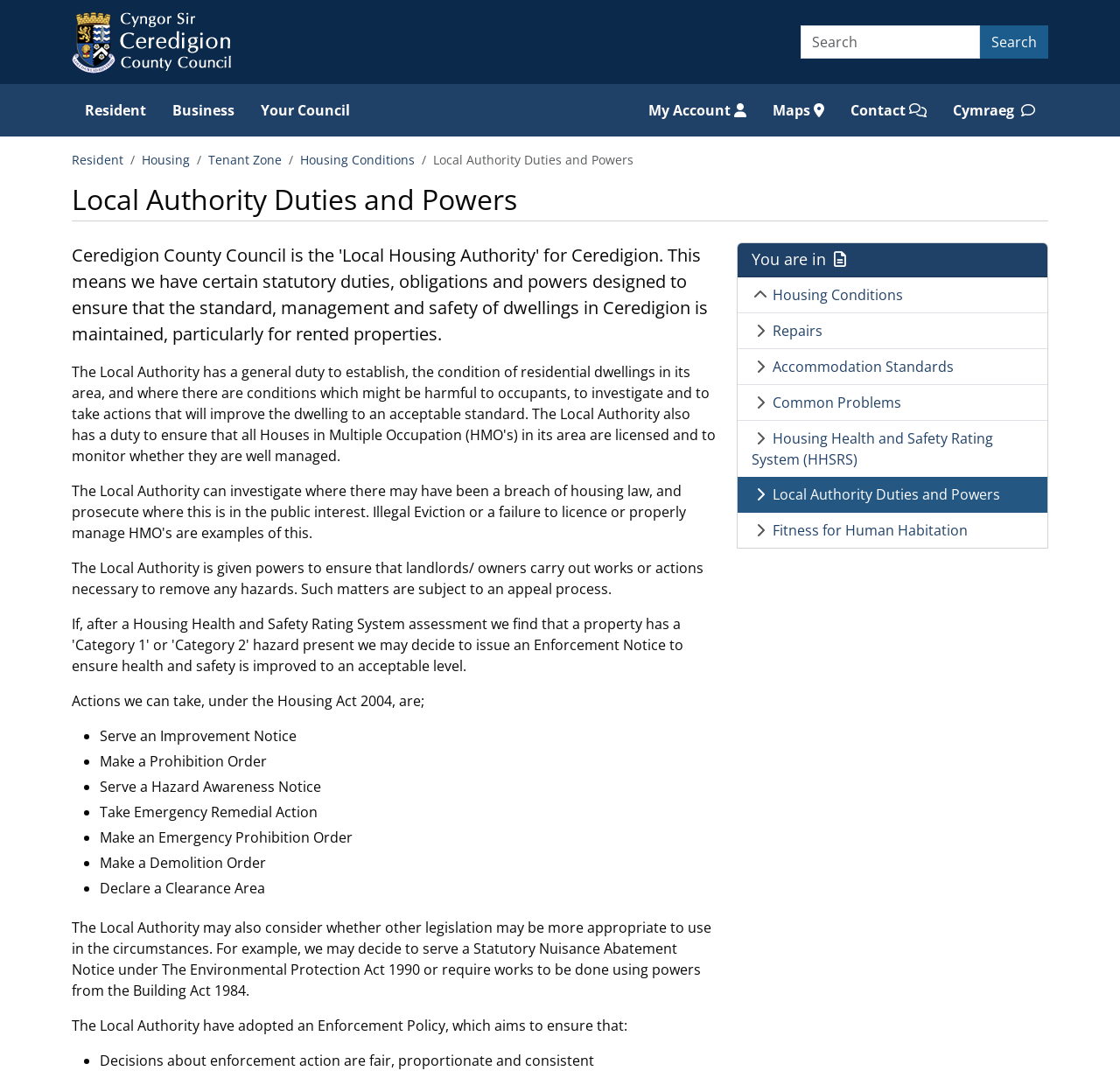Identify the bounding box of the UI element described as follows: "Resident". Provide the coordinates as four float numbers in the range of 0 to 1 [left, top, right, bottom].

[0.064, 0.078, 0.142, 0.127]